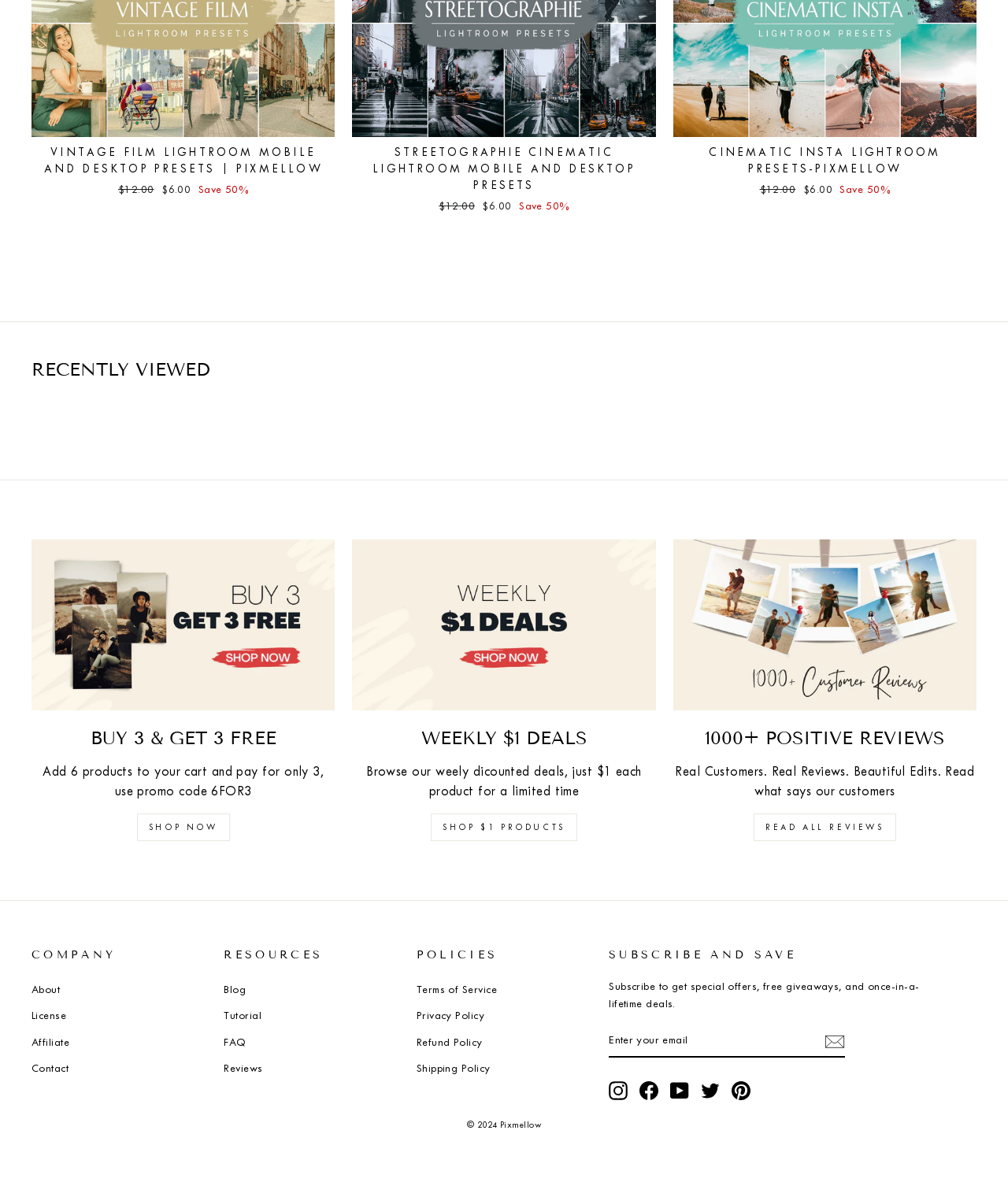Please respond to the question with a concise word or phrase:
What is the promo code for buying 3 and getting 3 free?

6FOR3